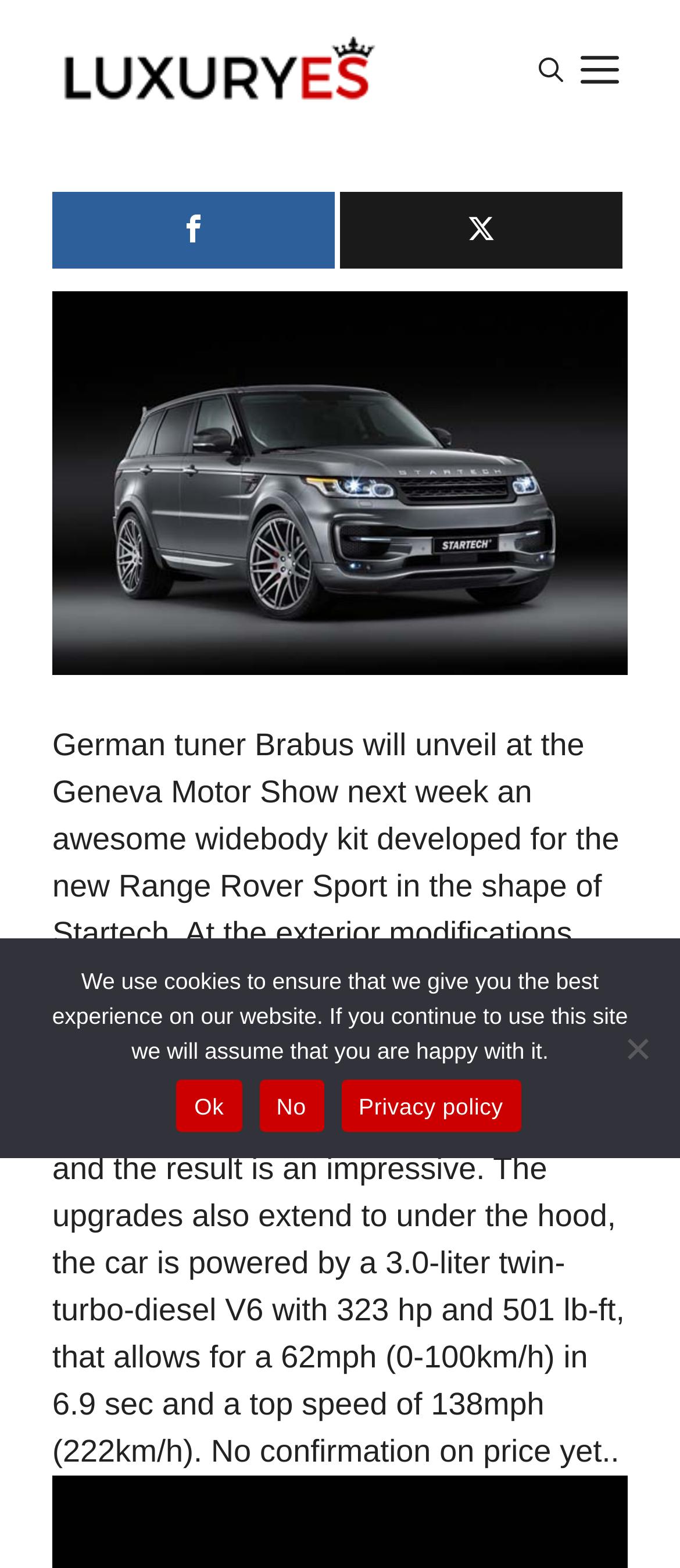Find the bounding box coordinates of the clickable element required to execute the following instruction: "Open the menu". Provide the coordinates as four float numbers between 0 and 1, i.e., [left, top, right, bottom].

[0.841, 0.022, 0.923, 0.067]